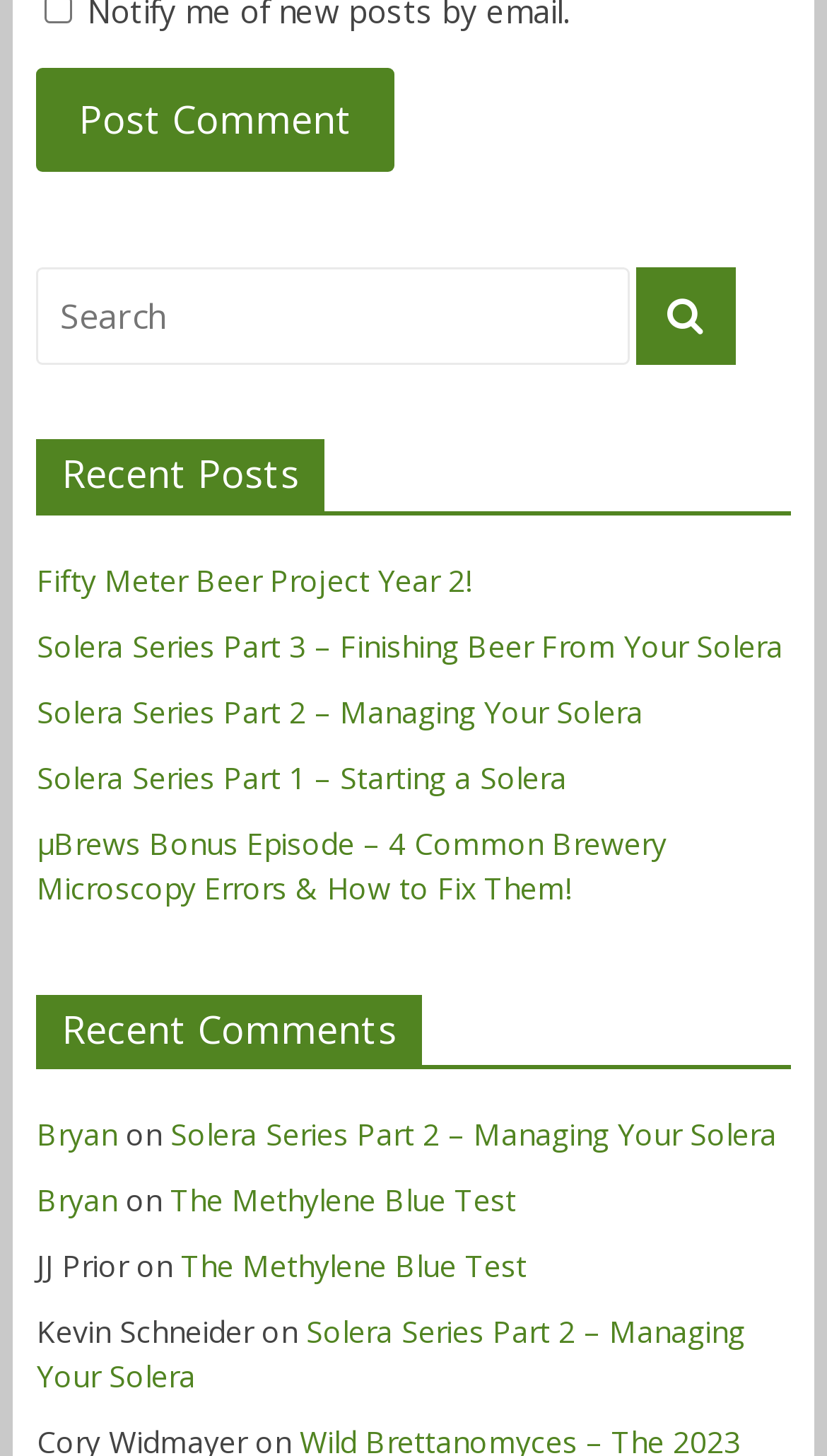Is there a search function on the webpage?
Please respond to the question thoroughly and include all relevant details.

I found a textbox with the label 'Search' and a button with the icon '', which is commonly used for search functions. Therefore, there is a search function on the webpage.